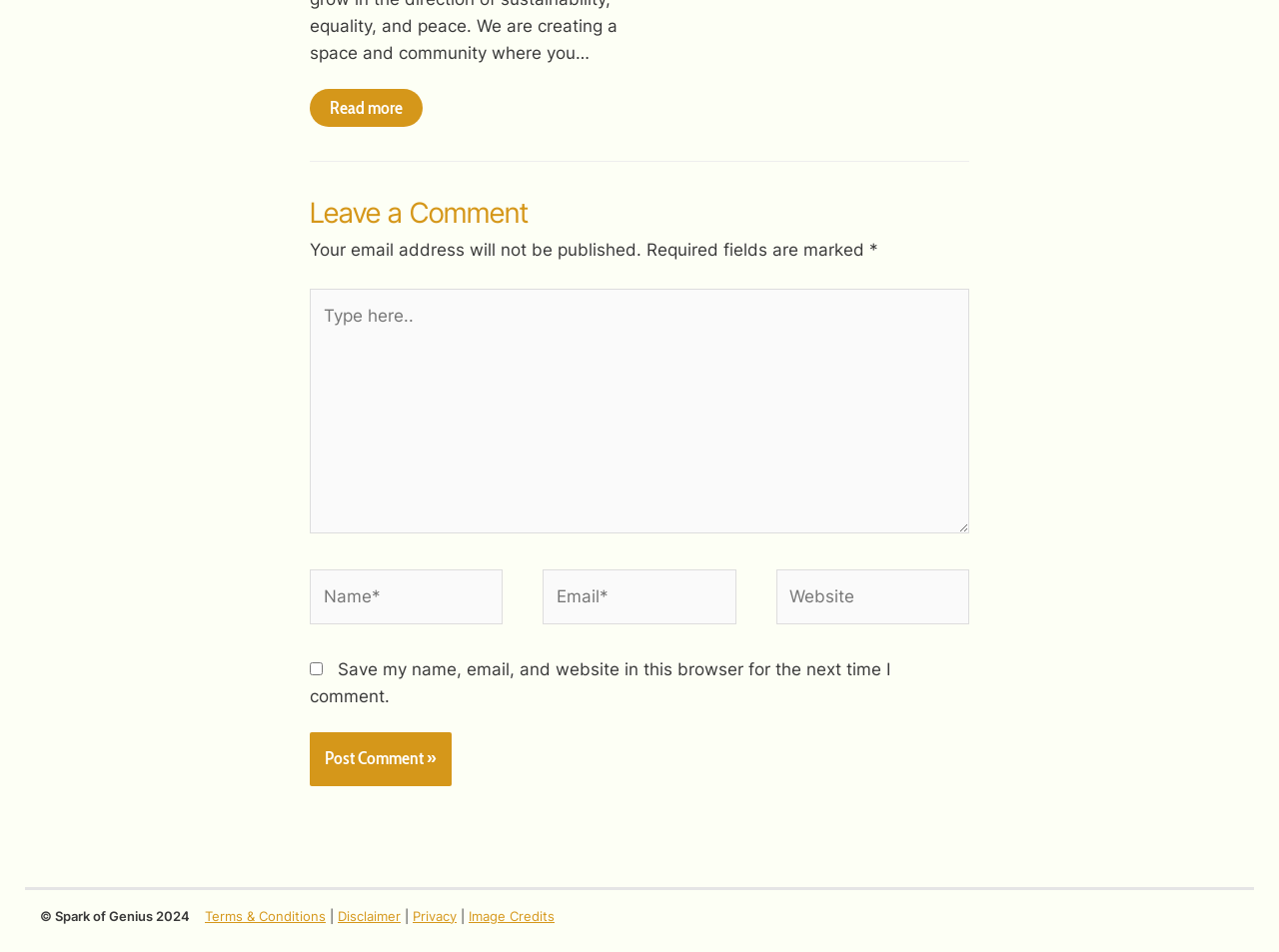Answer the question using only one word or a concise phrase: How many required fields are there in the comment form?

3